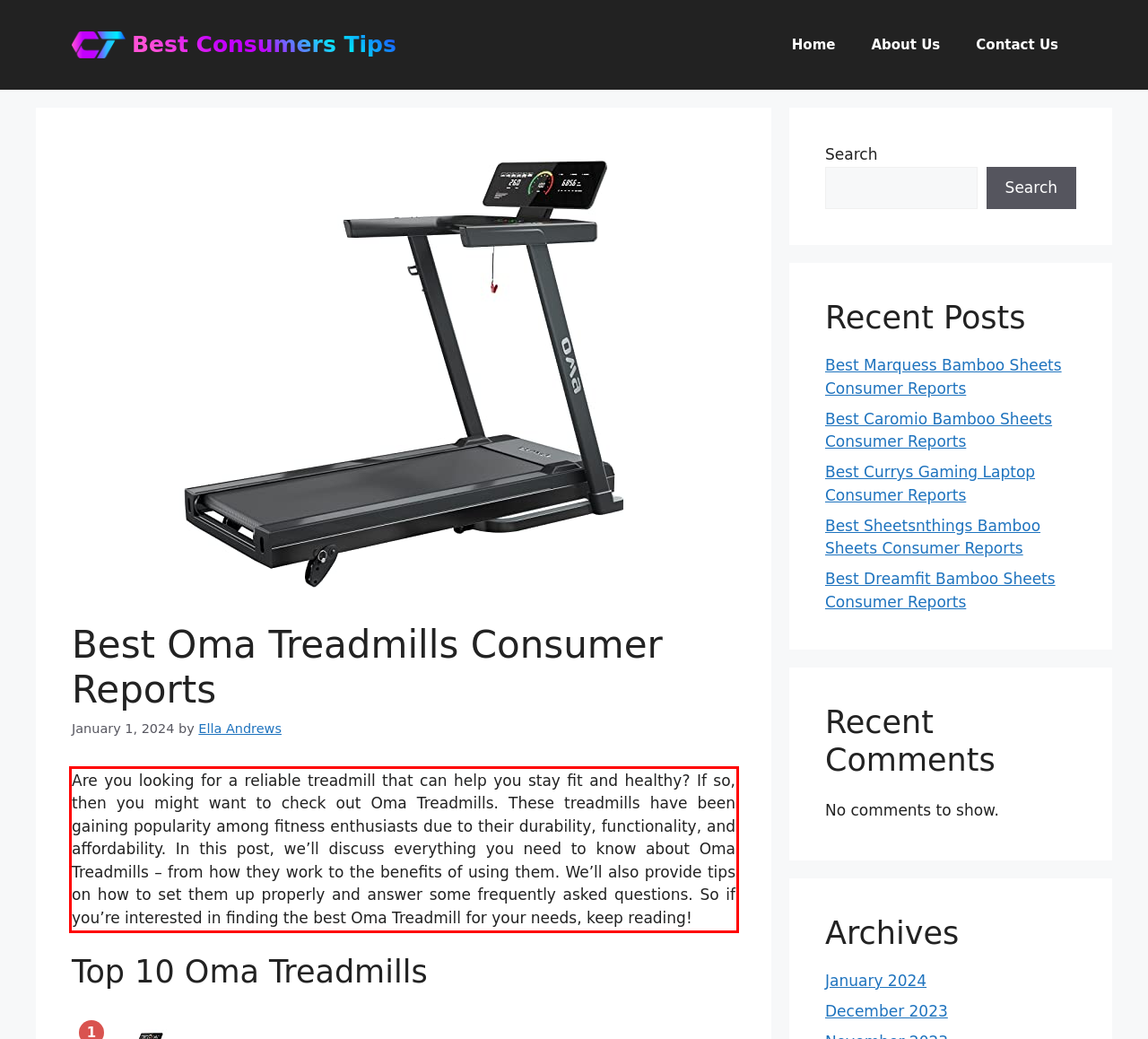Look at the provided screenshot of the webpage and perform OCR on the text within the red bounding box.

Are you looking for a reliable treadmill that can help you stay fit and healthy? If so, then you might want to check out Oma Treadmills. These treadmills have been gaining popularity among fitness enthusiasts due to their durability, functionality, and affordability. In this post, we’ll discuss everything you need to know about Oma Treadmills – from how they work to the benefits of using them. We’ll also provide tips on how to set them up properly and answer some frequently asked questions. So if you’re interested in finding the best Oma Treadmill for your needs, keep reading!